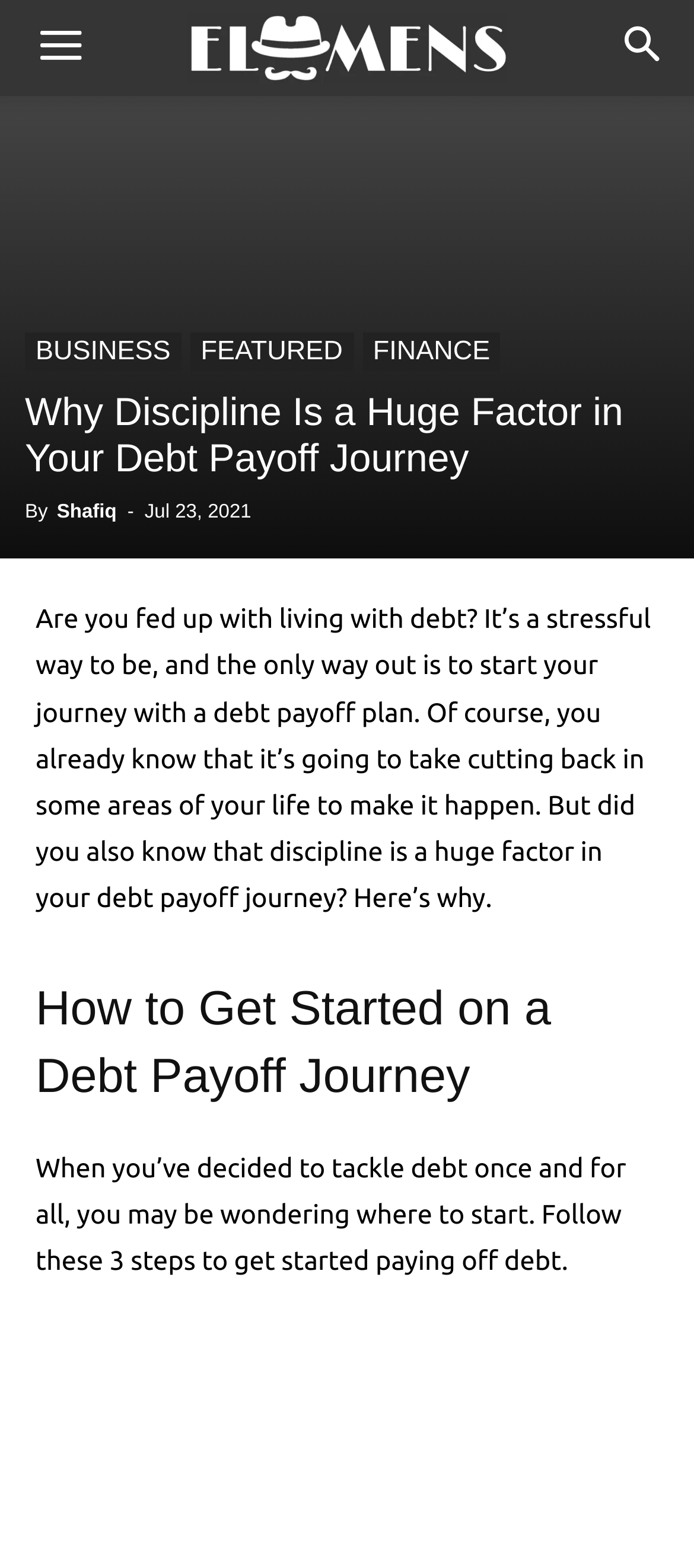Please provide a one-word or short phrase answer to the question:
How many steps are mentioned to get started with debt payoff?

3